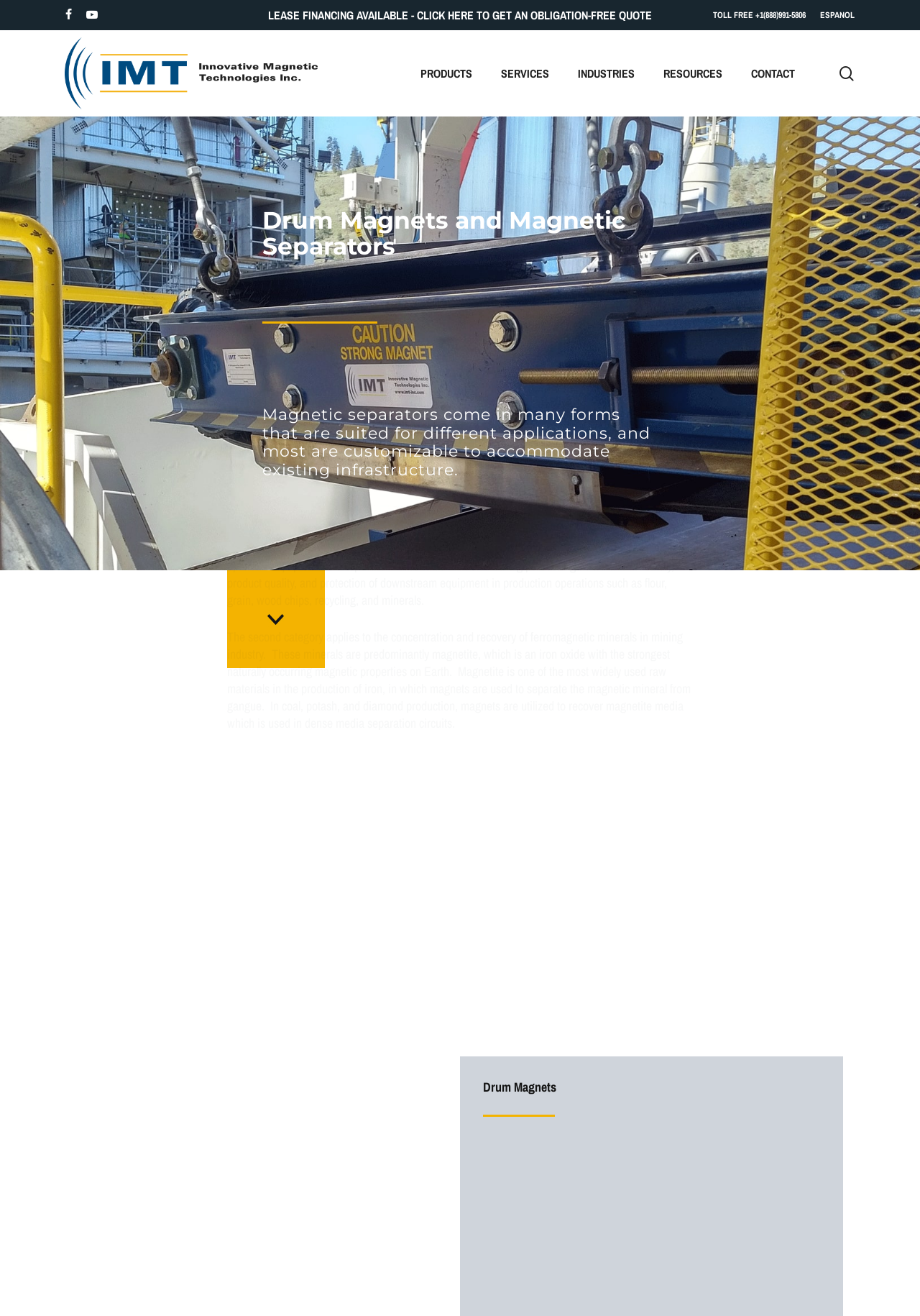How many main navigation links are at the top of the webpage?
Kindly answer the question with as much detail as you can.

I counted the number of main navigation links at the top of the webpage and found five links, 'PRODUCTS', 'SERVICES', 'INDUSTRIES', 'RESOURCES', and 'CONTACT', which are located at the top center of the webpage.